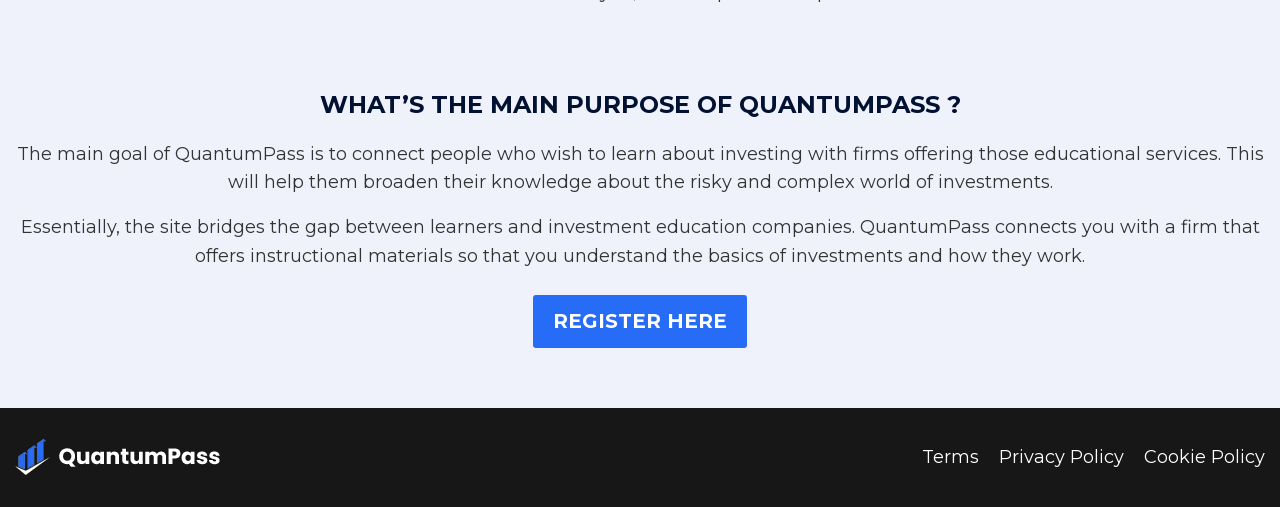Using the details in the image, give a detailed response to the question below:
What is the logo of the website?

The image 'QuantumPass Logo' is located at the coordinates [0.012, 0.866, 0.172, 0.937], which indicates that it is the logo of the website.